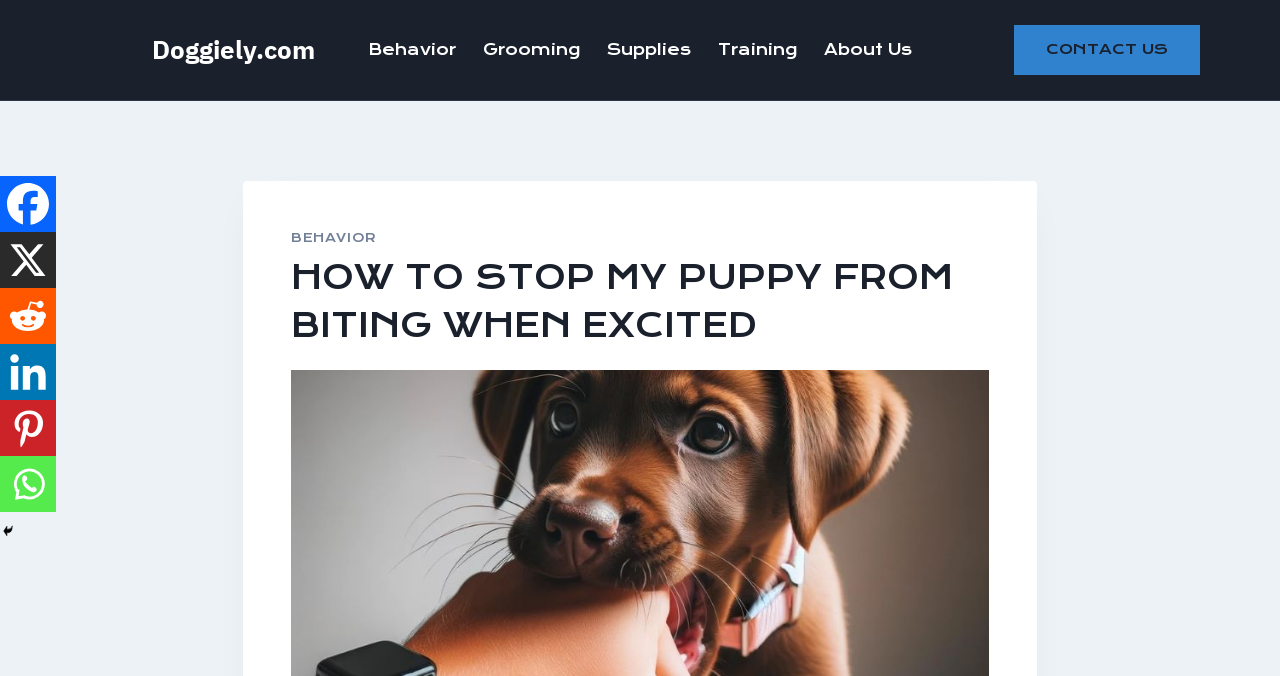Locate the bounding box coordinates of the area you need to click to fulfill this instruction: 'hide'. The coordinates must be in the form of four float numbers ranging from 0 to 1: [left, top, right, bottom].

[0.0, 0.774, 0.012, 0.797]